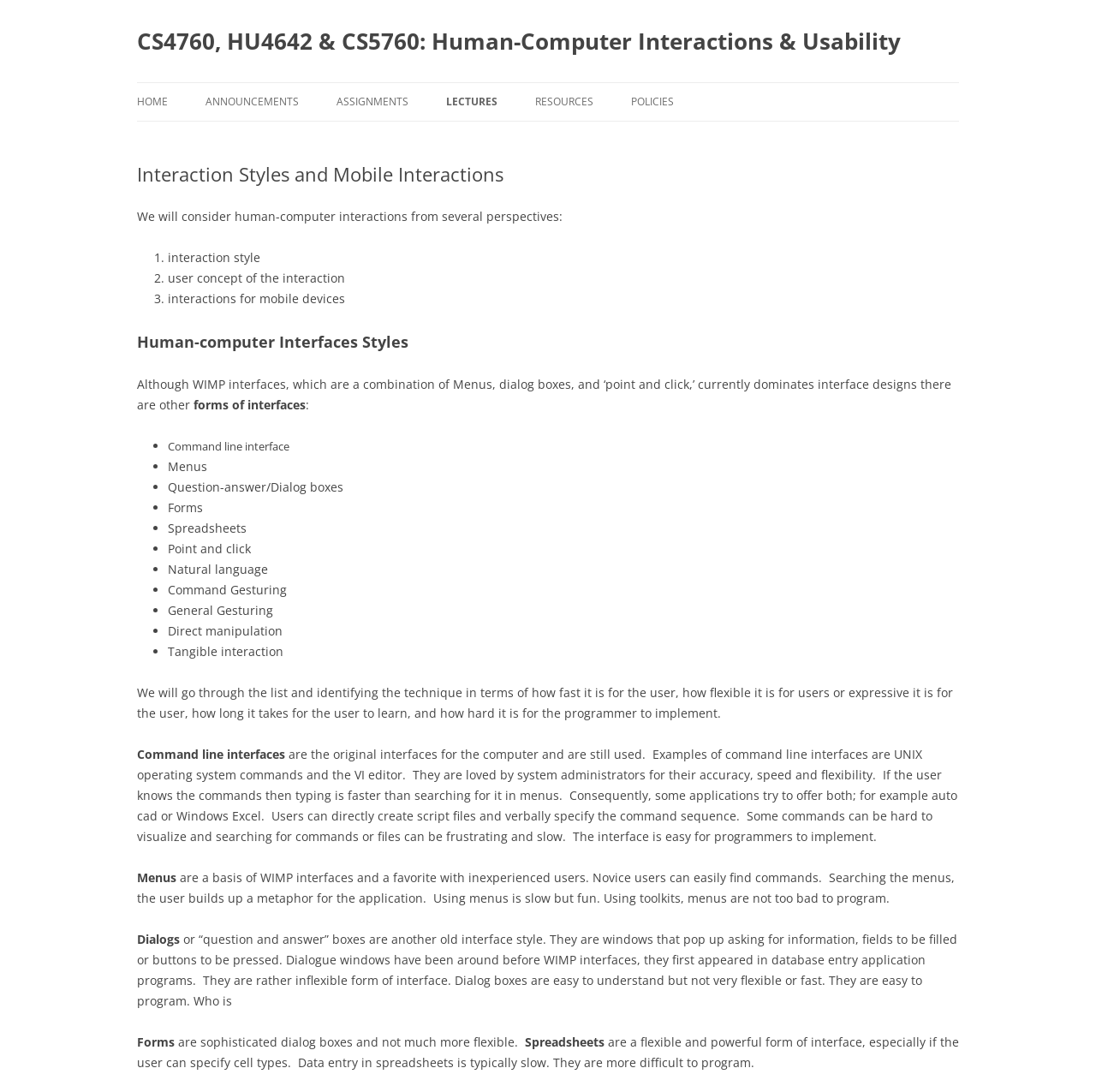Show me the bounding box coordinates of the clickable region to achieve the task as per the instruction: "Click on the link to Bespak's news".

None